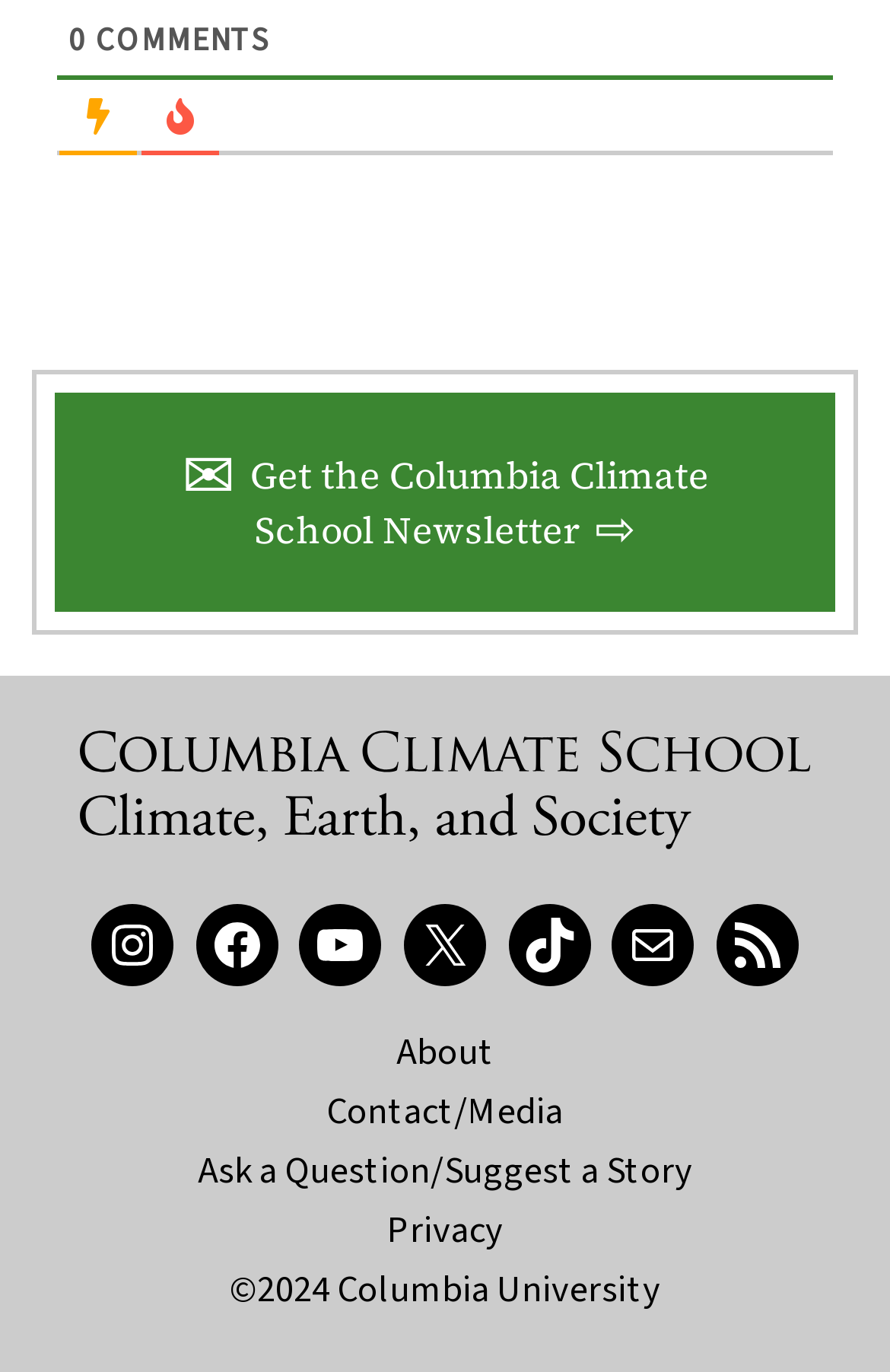What is the last link at the bottom of the page?
From the screenshot, provide a brief answer in one word or phrase.

©2024 Columbia University